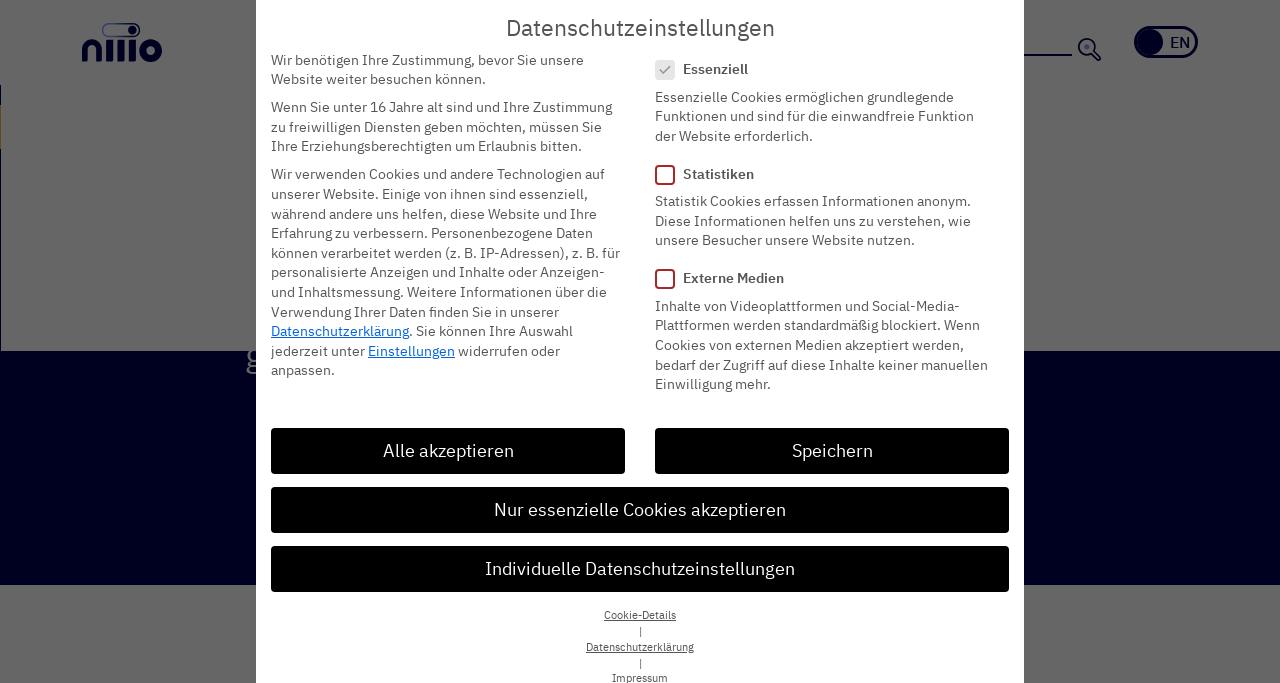Provide a short answer using a single word or phrase for the following question: 
How many links are in the top navigation bar?

5